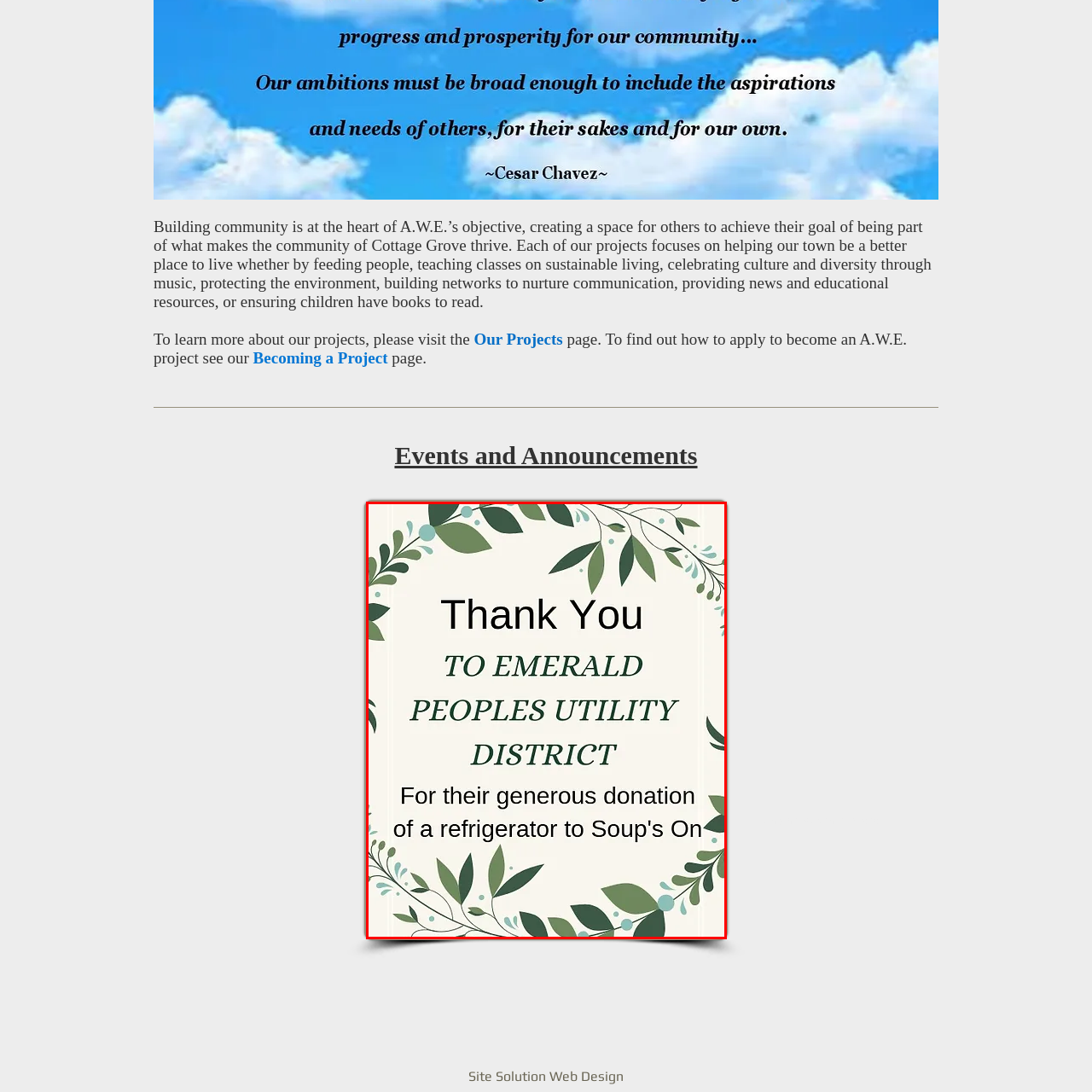Observe the image within the red bounding box carefully and provide an extensive answer to the following question using the visual cues: What is the utility district's contribution?

According to the caption, the Emerald Peoples Utility District made a significant contribution to the local initiative 'Soup's On', and this contribution is specified as a refrigerator.